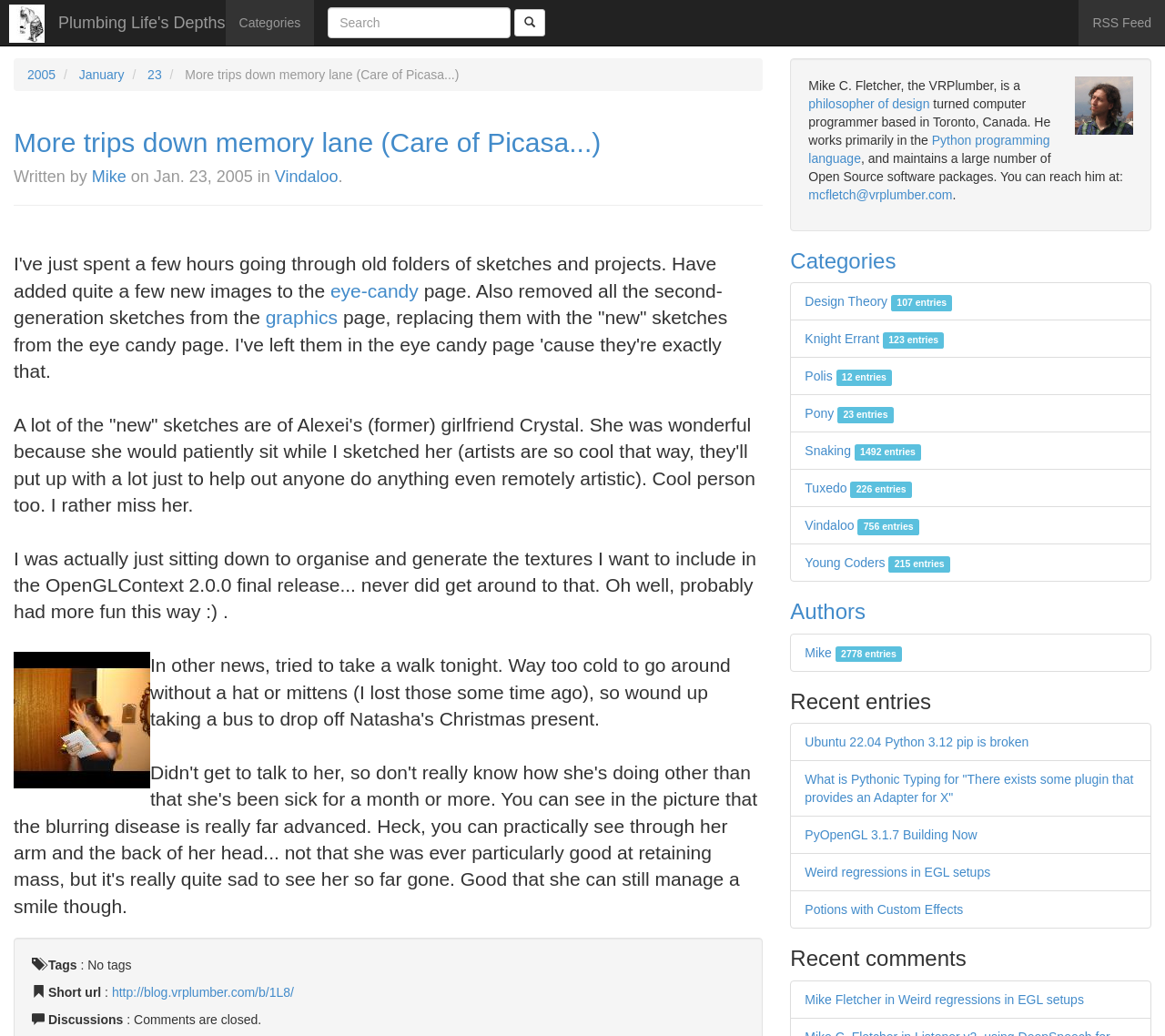What is the category with the most entries?
Answer the question with a thorough and detailed explanation.

The category with the most entries is 'Snaking' with 1492 entries, which is mentioned in the 'Categories' section.